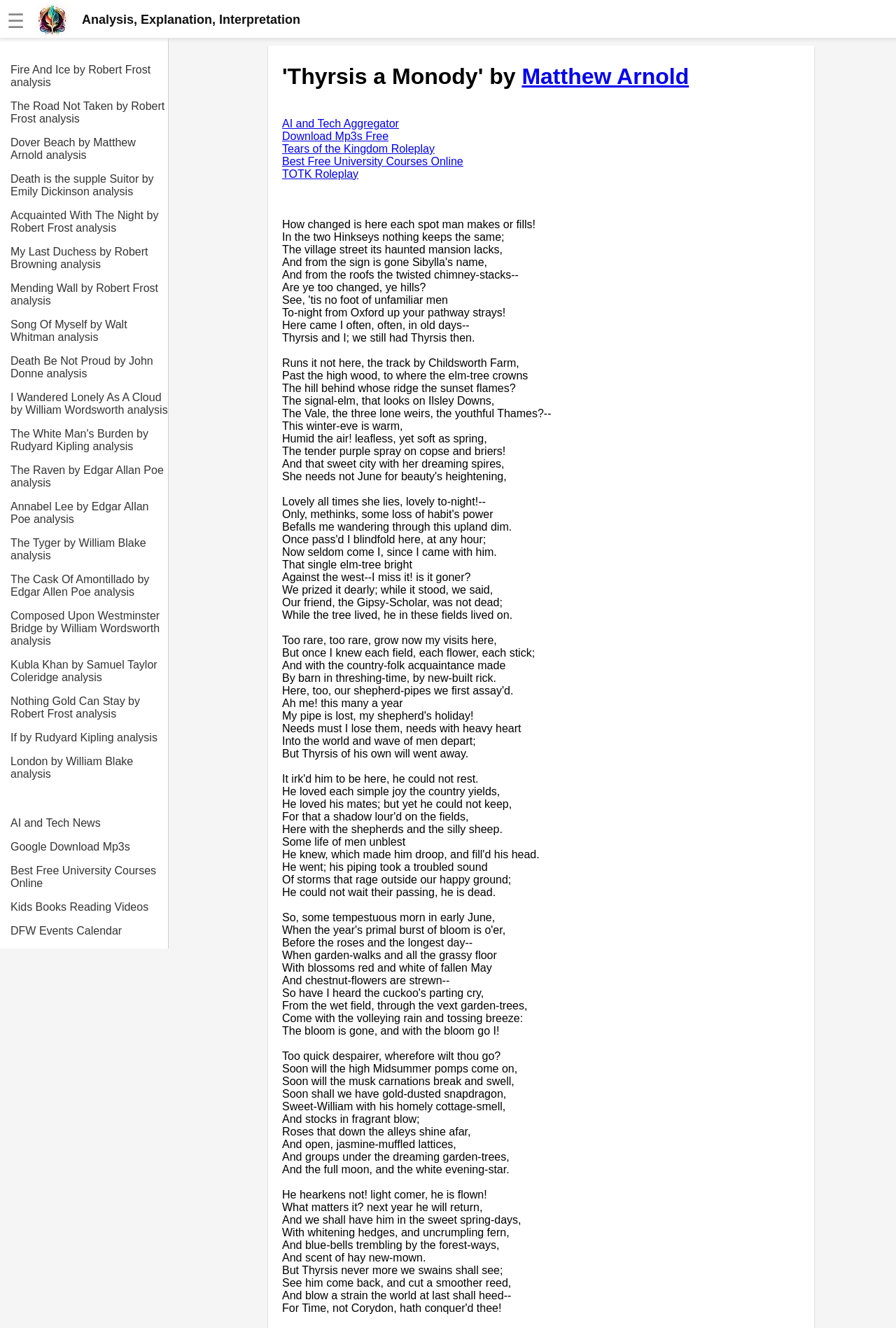Please indicate the bounding box coordinates of the element's region to be clicked to achieve the instruction: "Click on the 'Matthew Arnold' link". Provide the coordinates as four float numbers between 0 and 1, i.e., [left, top, right, bottom].

[0.582, 0.048, 0.769, 0.067]